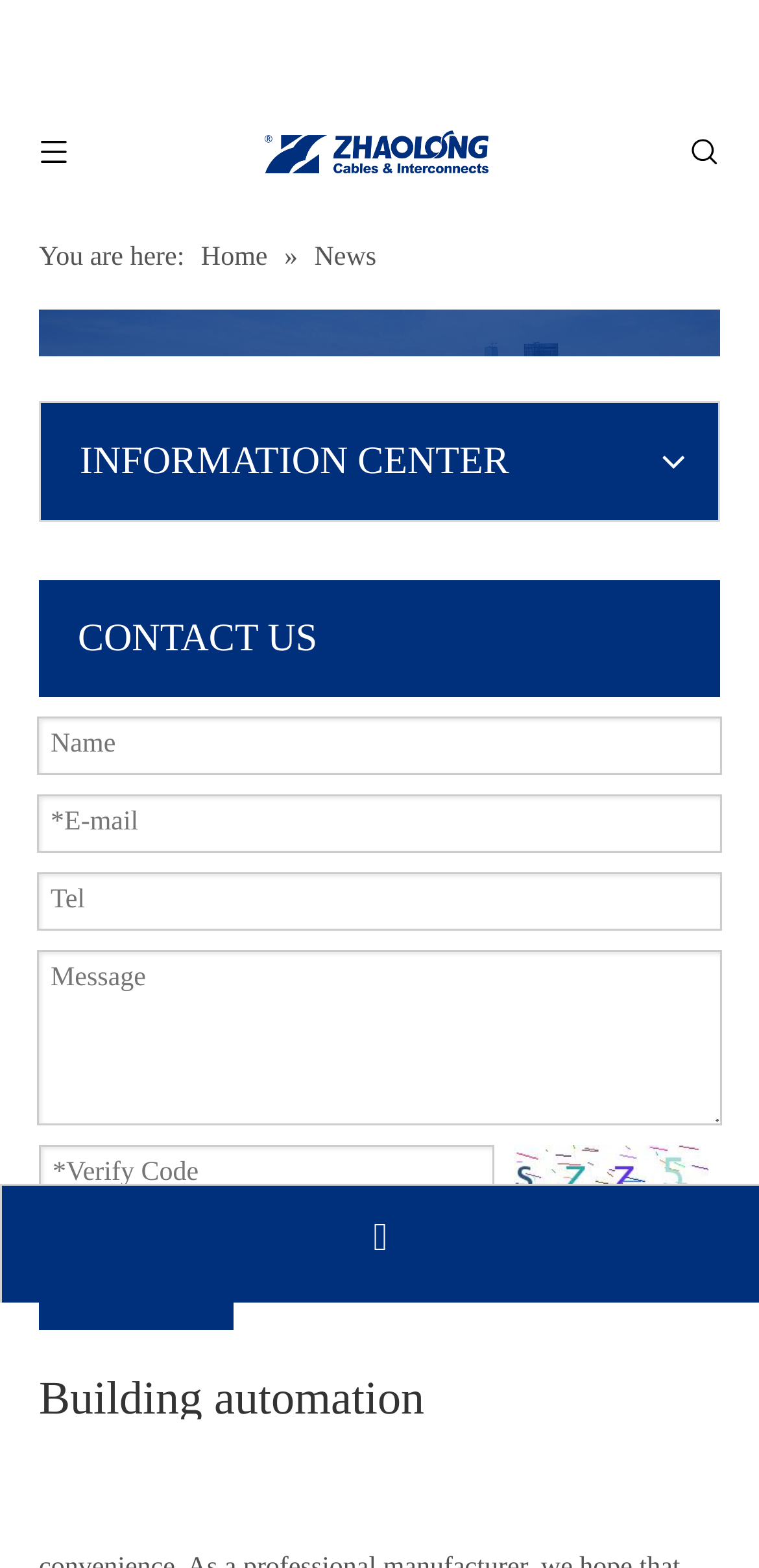How many input fields are there in the contact form?
Refer to the image and give a detailed answer to the query.

I counted the number of input fields in the contact form section, which includes 'Name', 'E-mail', 'Tel', 'Message', and 'Verify Code'. There are 5 input fields in total.